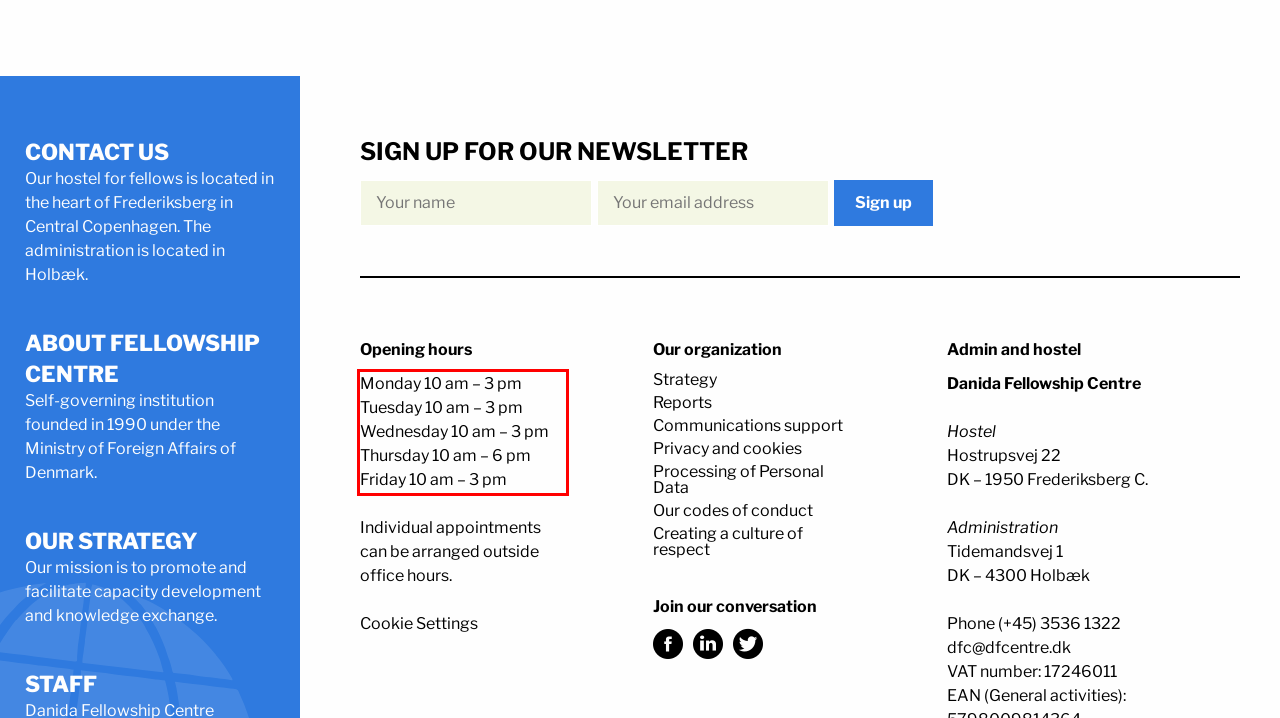Identify the text inside the red bounding box on the provided webpage screenshot by performing OCR.

Monday 10 am – 3 pm Tuesday 10 am – 3 pm Wednesday 10 am – 3 pm Thursday 10 am – 6 pm Friday 10 am – 3 pm